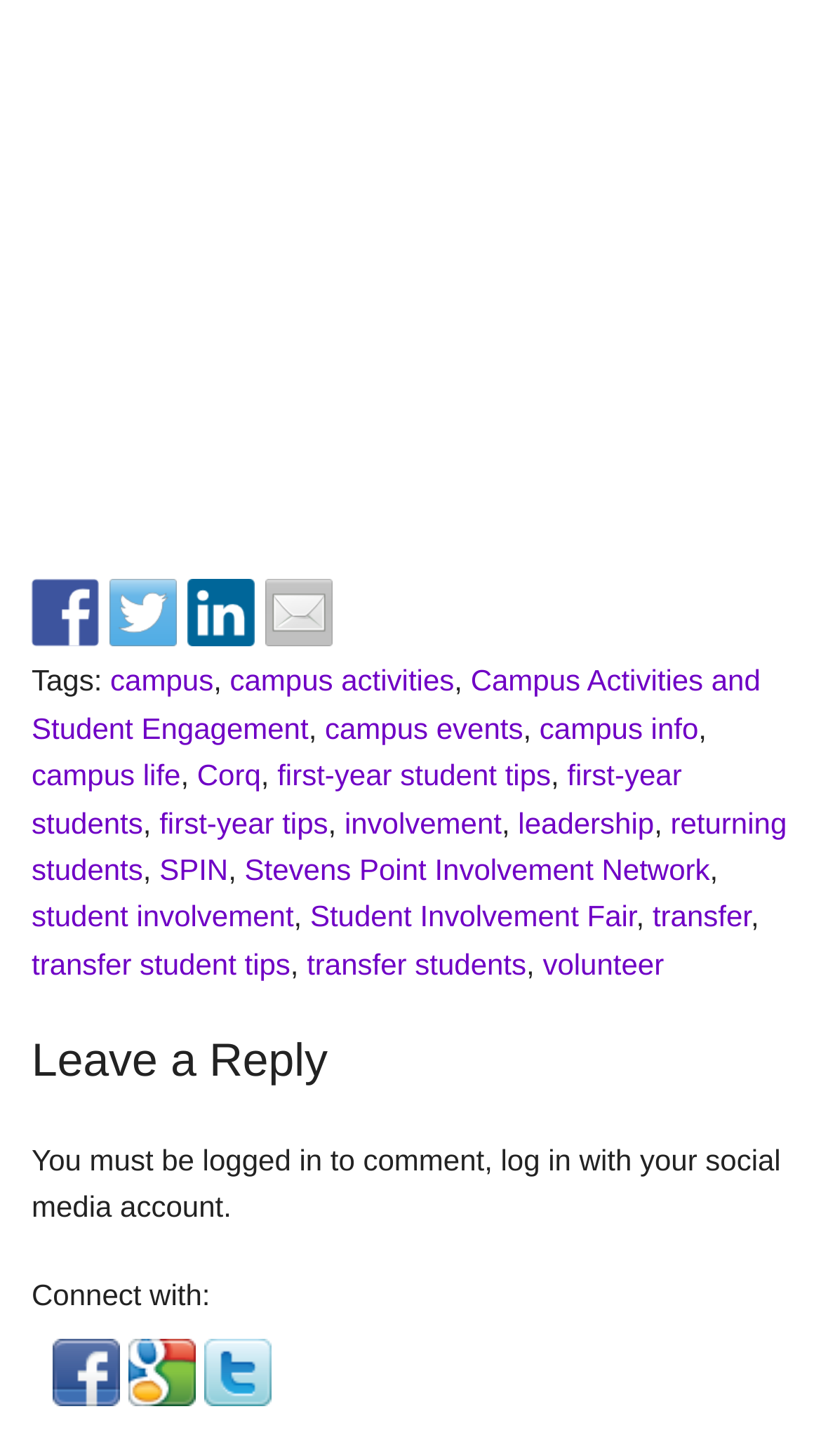Pinpoint the bounding box coordinates for the area that should be clicked to perform the following instruction: "Click on the 'Connect with Facebook' button".

[0.064, 0.929, 0.156, 0.952]